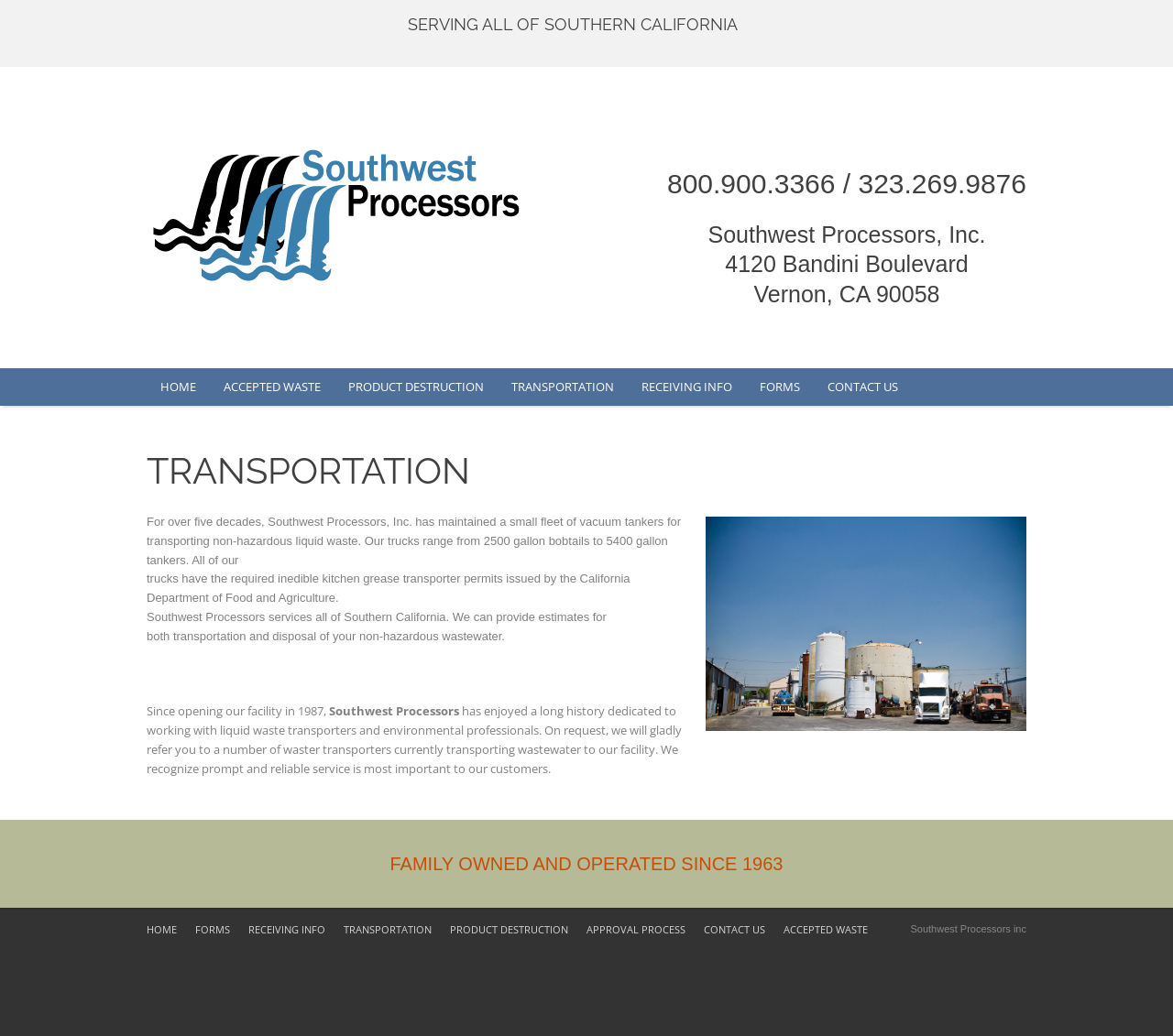Specify the bounding box coordinates of the element's region that should be clicked to achieve the following instruction: "View the company's contact information". The bounding box coordinates consist of four float numbers between 0 and 1, in the format [left, top, right, bottom].

[0.569, 0.212, 0.875, 0.298]